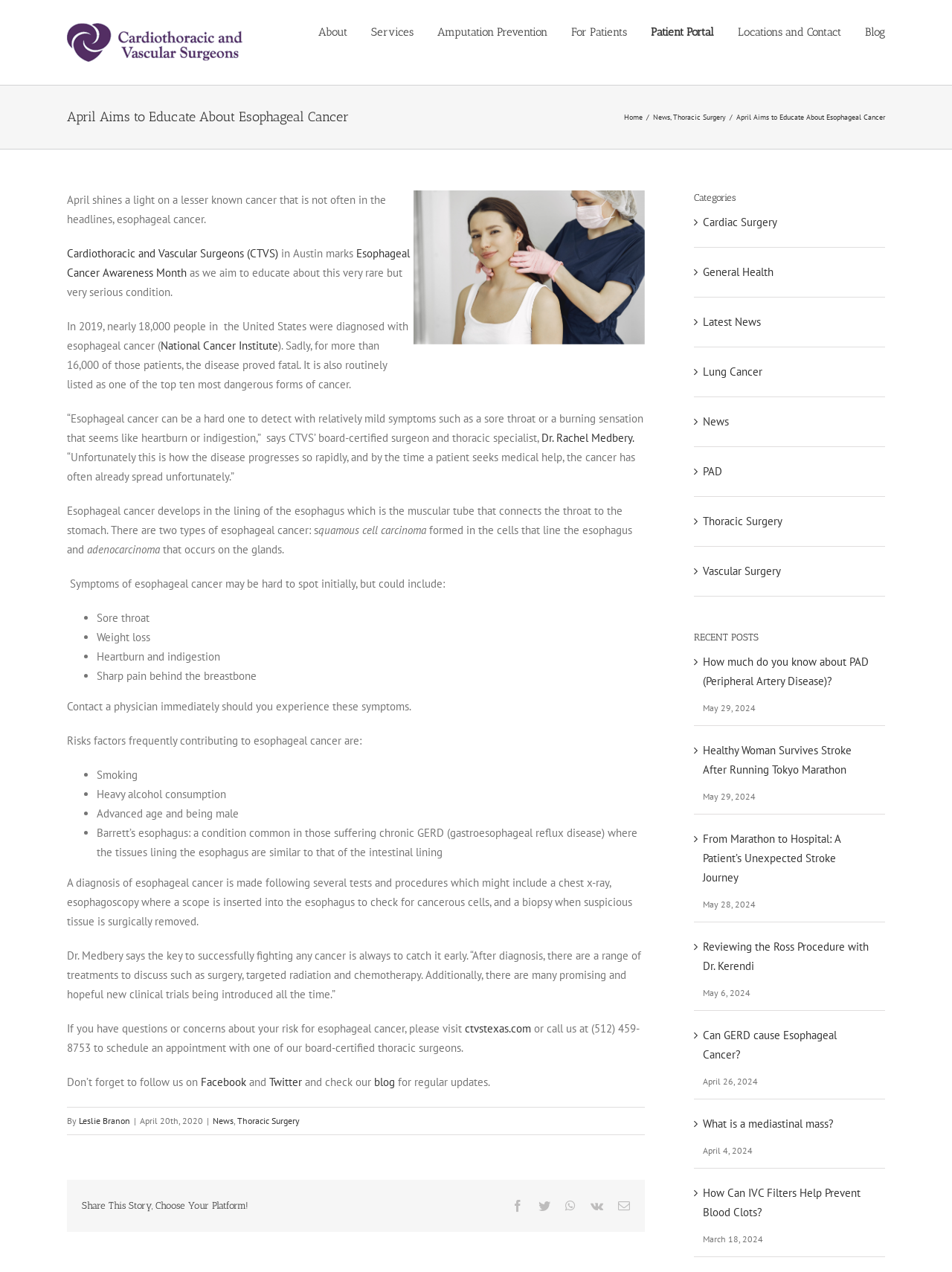Explain in detail what you observe on this webpage.

The webpage is about esophageal cancer awareness, with a focus on educating readers about the disease. At the top, there is a logo and a main menu with links to various sections of the website, including "About", "Services", "Amputation Prevention", "For Patients", "Patient Portal", "Locations and Contact", and "Blog".

Below the main menu, there is a page title bar with a heading that reads "April Aims to Educate About Esophageal Cancer". To the right of the heading, there are links to "Home", "News", and "Thoracic Surgery", separated by forward slashes.

The main content of the webpage is an article that discusses esophageal cancer, its symptoms, risks, and treatment options. The article starts by highlighting the importance of awareness about the disease, citing statistics from the National Cancer Institute. It then quotes a board-certified surgeon and thoracic specialist, Dr. Rachel Medbery, who explains the challenges of detecting esophageal cancer and the importance of early diagnosis.

The article goes on to describe the symptoms of esophageal cancer, which can be hard to spot initially but may include sore throat, weight loss, heartburn, and sharp pain behind the breastbone. It also lists risk factors that contribute to the disease, such as smoking, heavy alcohol consumption, advanced age, and being male.

The article concludes by emphasizing the importance of early diagnosis and treatment, and encourages readers to contact a physician if they experience any symptoms. It also provides information on how to schedule an appointment with a board-certified thoracic surgeon and invites readers to follow the website's social media accounts and blog for regular updates.

At the bottom of the webpage, there is a footer section with a copyright notice and links to the website's social media accounts.